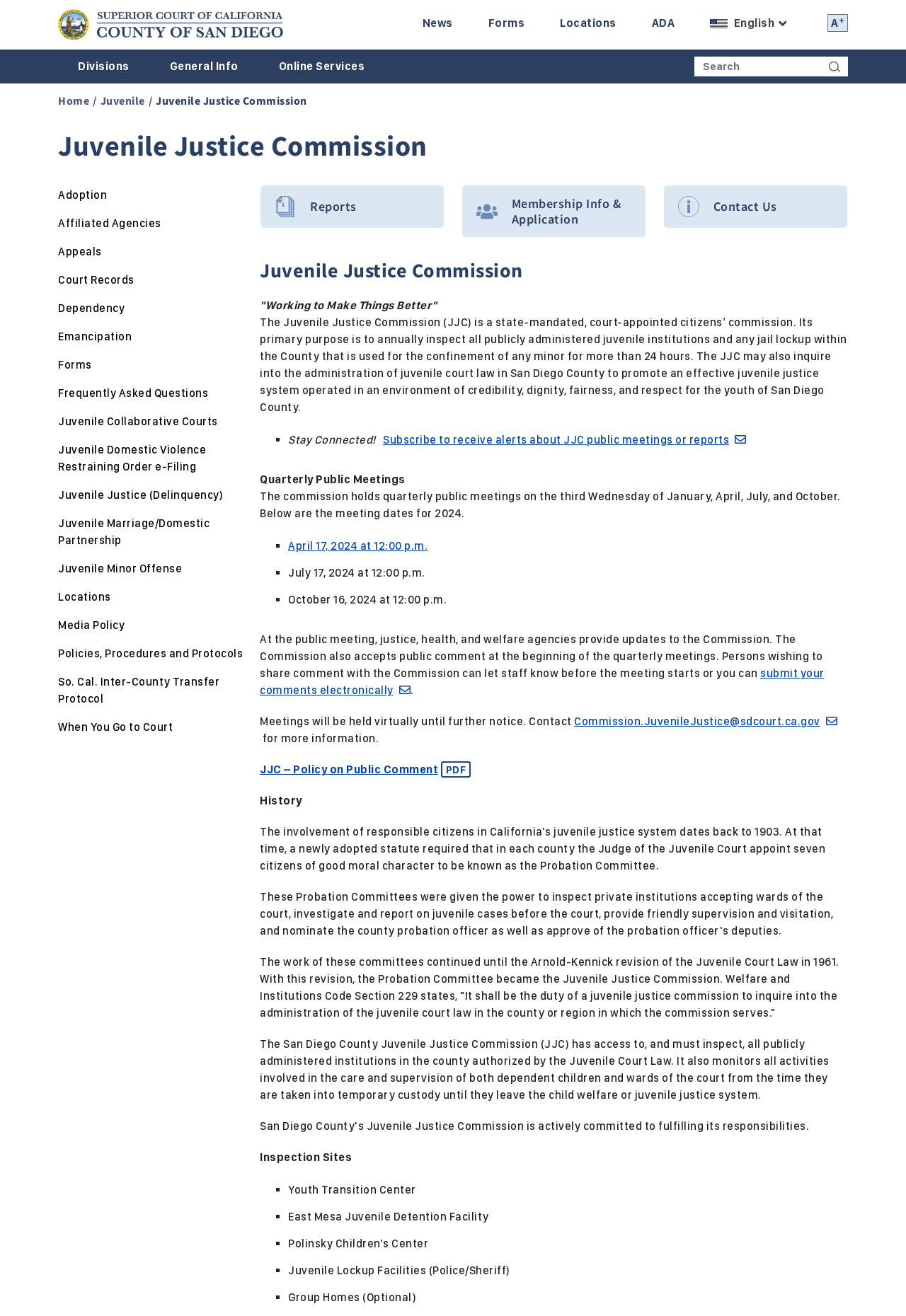Identify the bounding box coordinates for the element that needs to be clicked to fulfill this instruction: "Navigate to the Divisions page". Provide the coordinates in the format of four float numbers between 0 and 1: [left, top, right, bottom].

[0.064, 0.038, 0.164, 0.063]